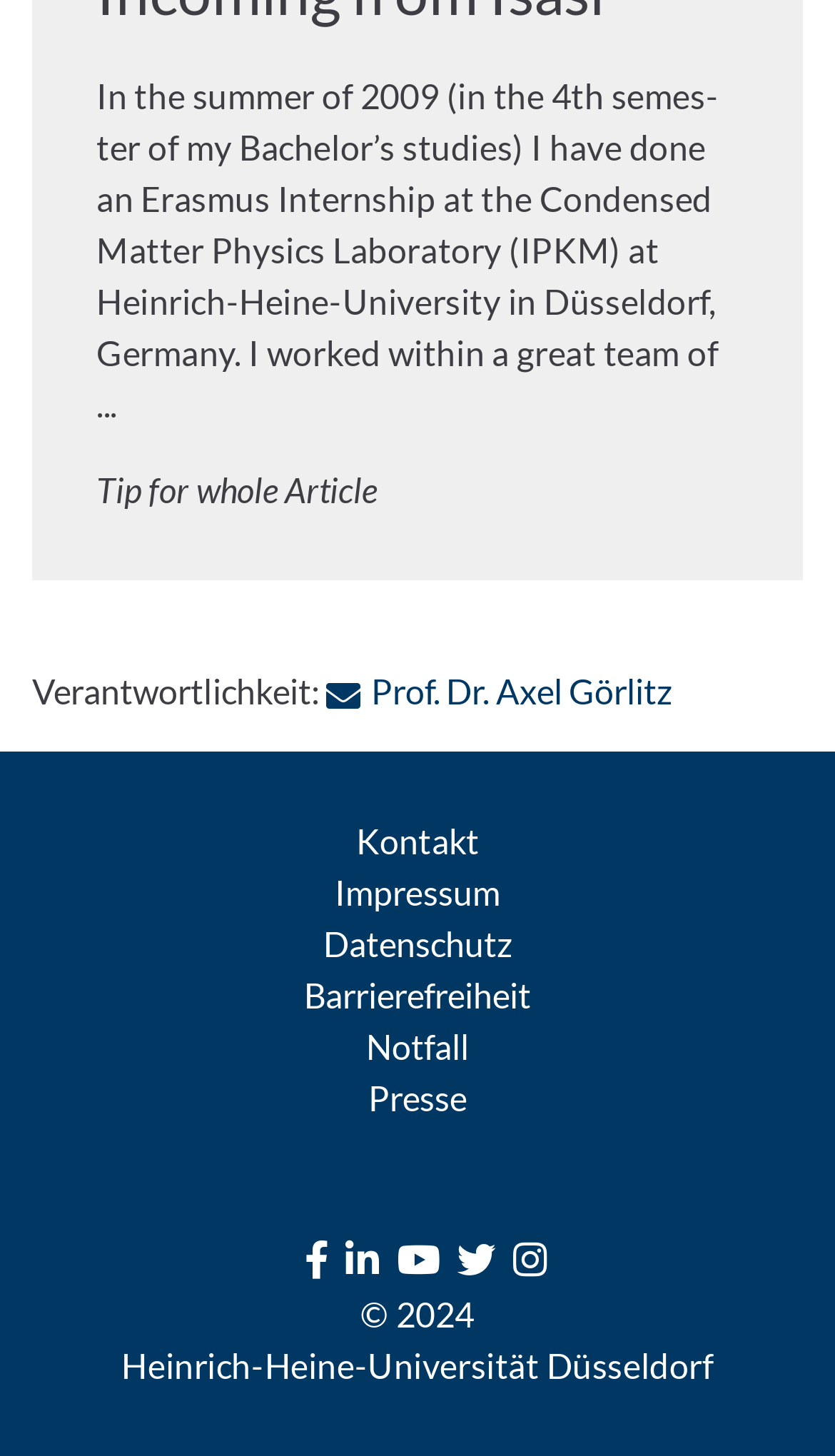Answer the question using only one word or a concise phrase: What is the name of the professor mentioned on the webpage?

Prof. Dr. Axel Görlitz